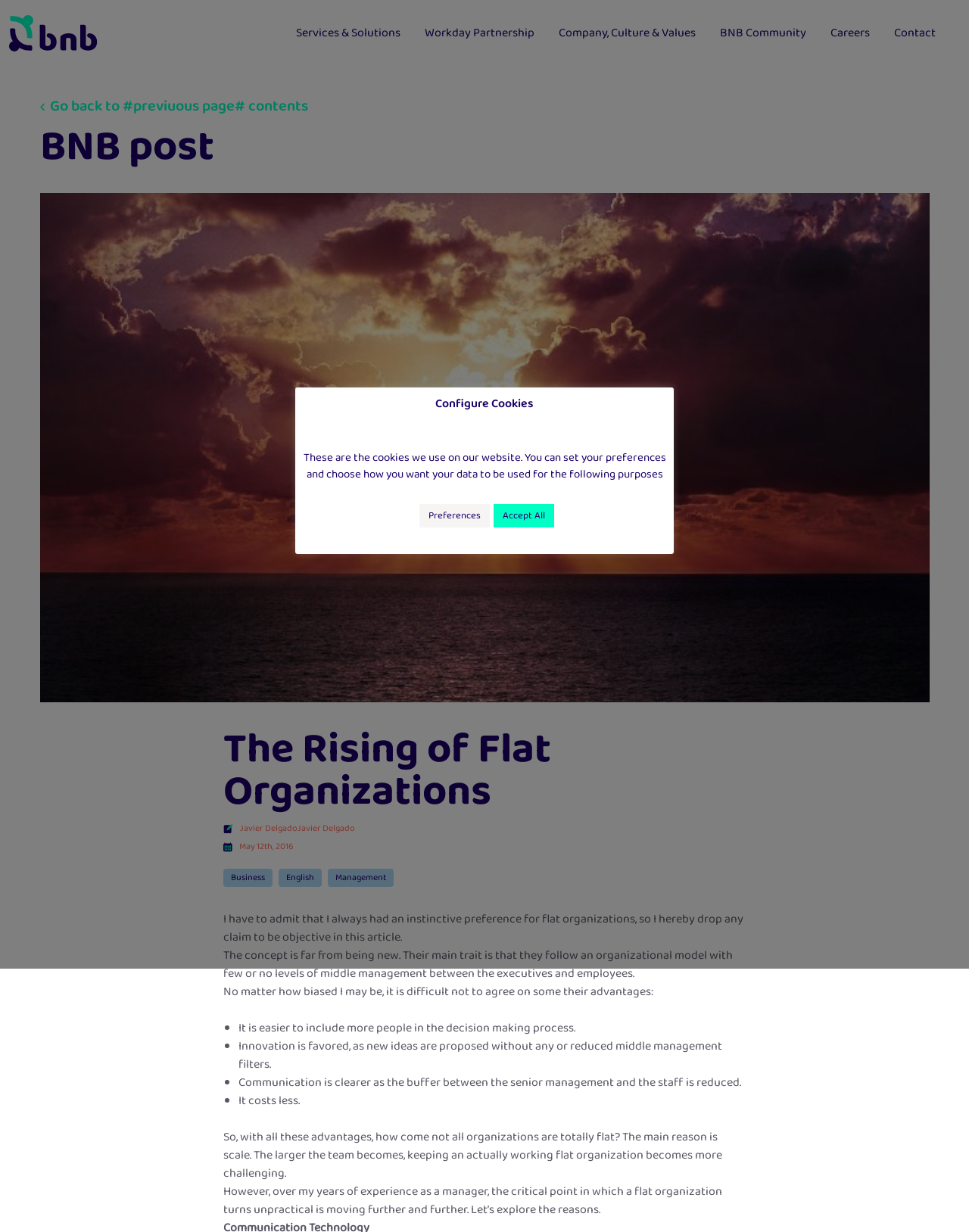Using the provided element description "Management", determine the bounding box coordinates of the UI element.

[0.338, 0.705, 0.406, 0.72]